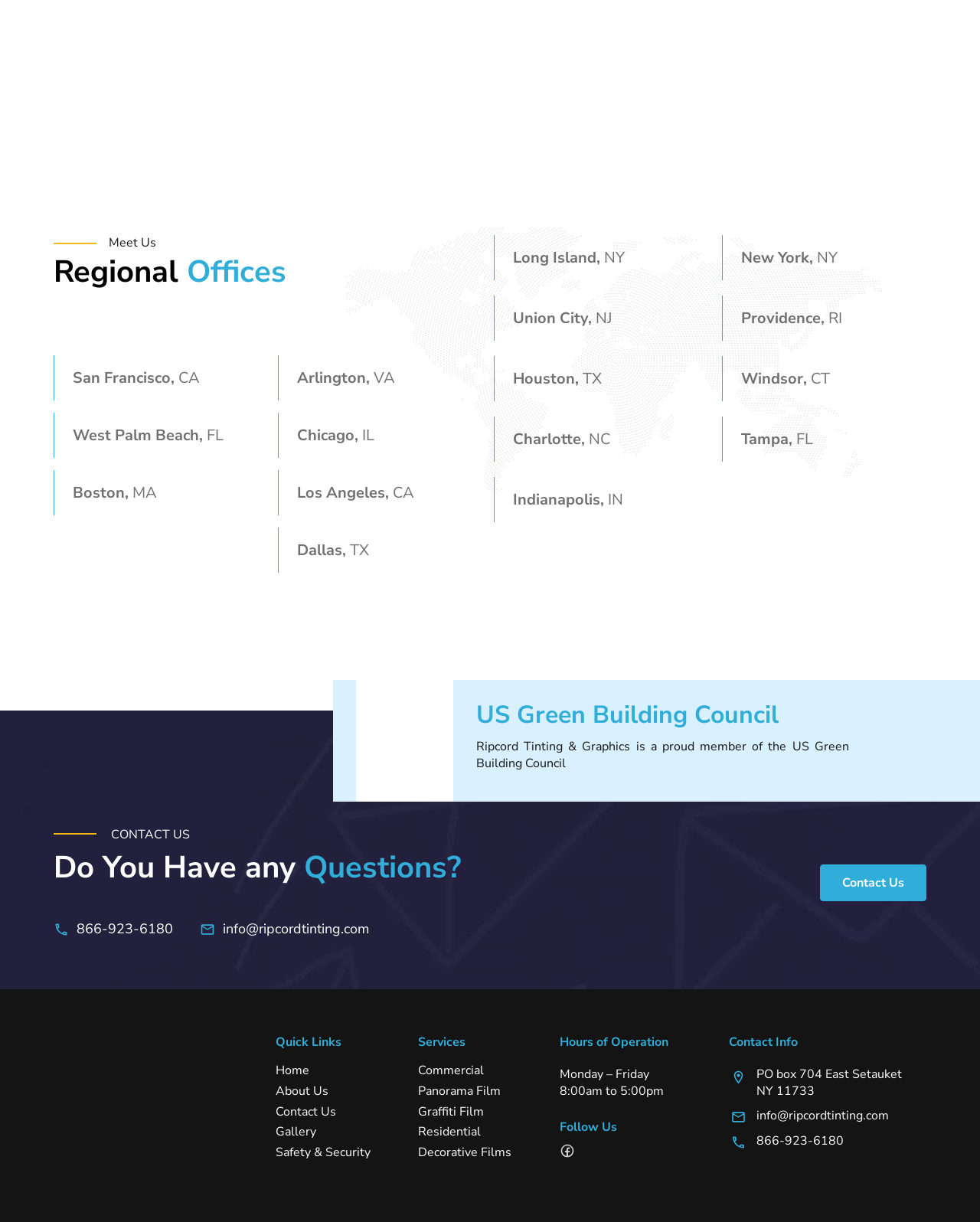Bounding box coordinates are specified in the format (top-left x, top-left y, bottom-right x, bottom-right y). All values are floating point numbers bounded between 0 and 1. Please provide the bounding box coordinate of the region this sentence describes: Home

[0.281, 0.87, 0.411, 0.883]